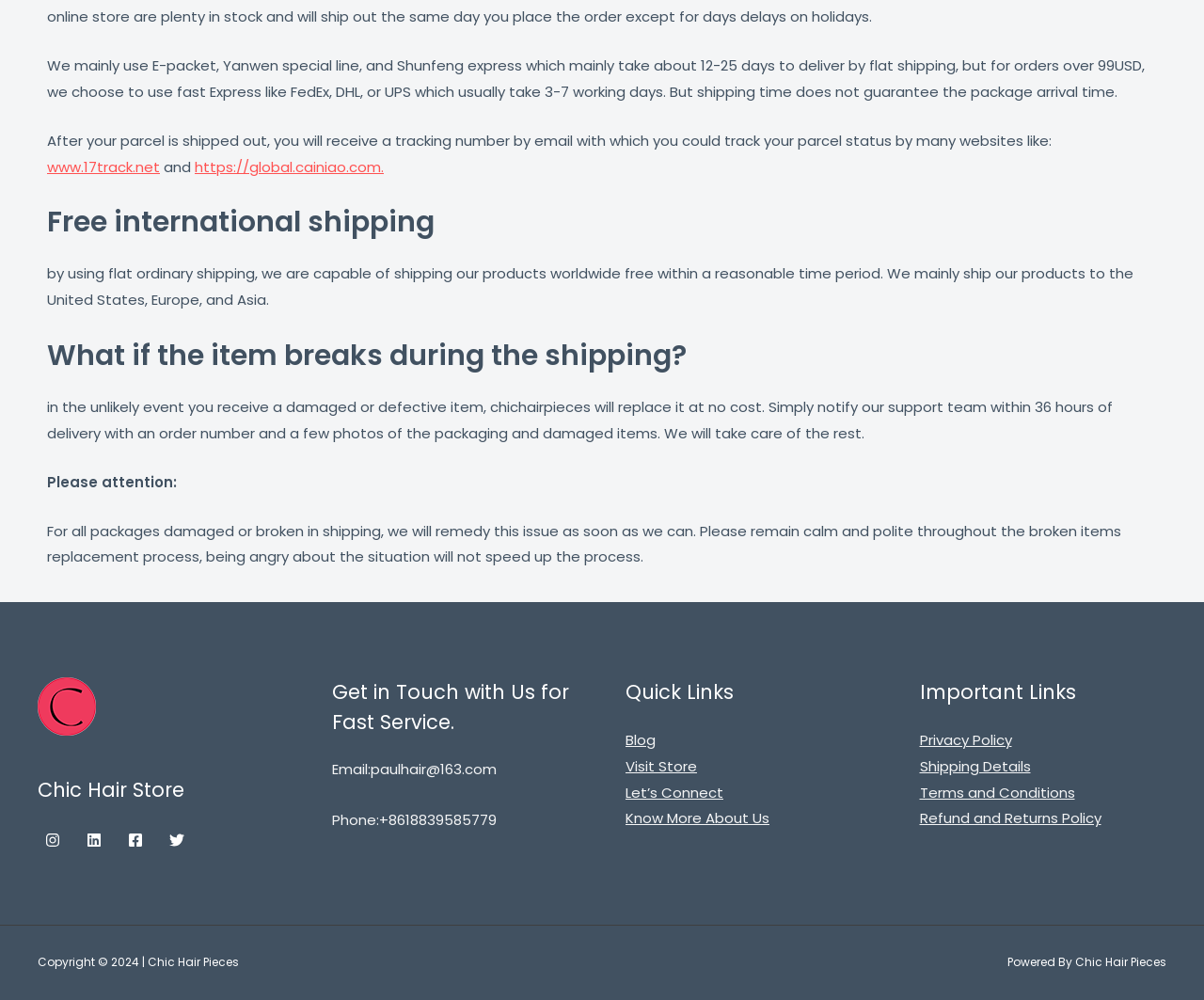Locate the bounding box of the user interface element based on this description: "Visit Store".

[0.52, 0.756, 0.579, 0.776]